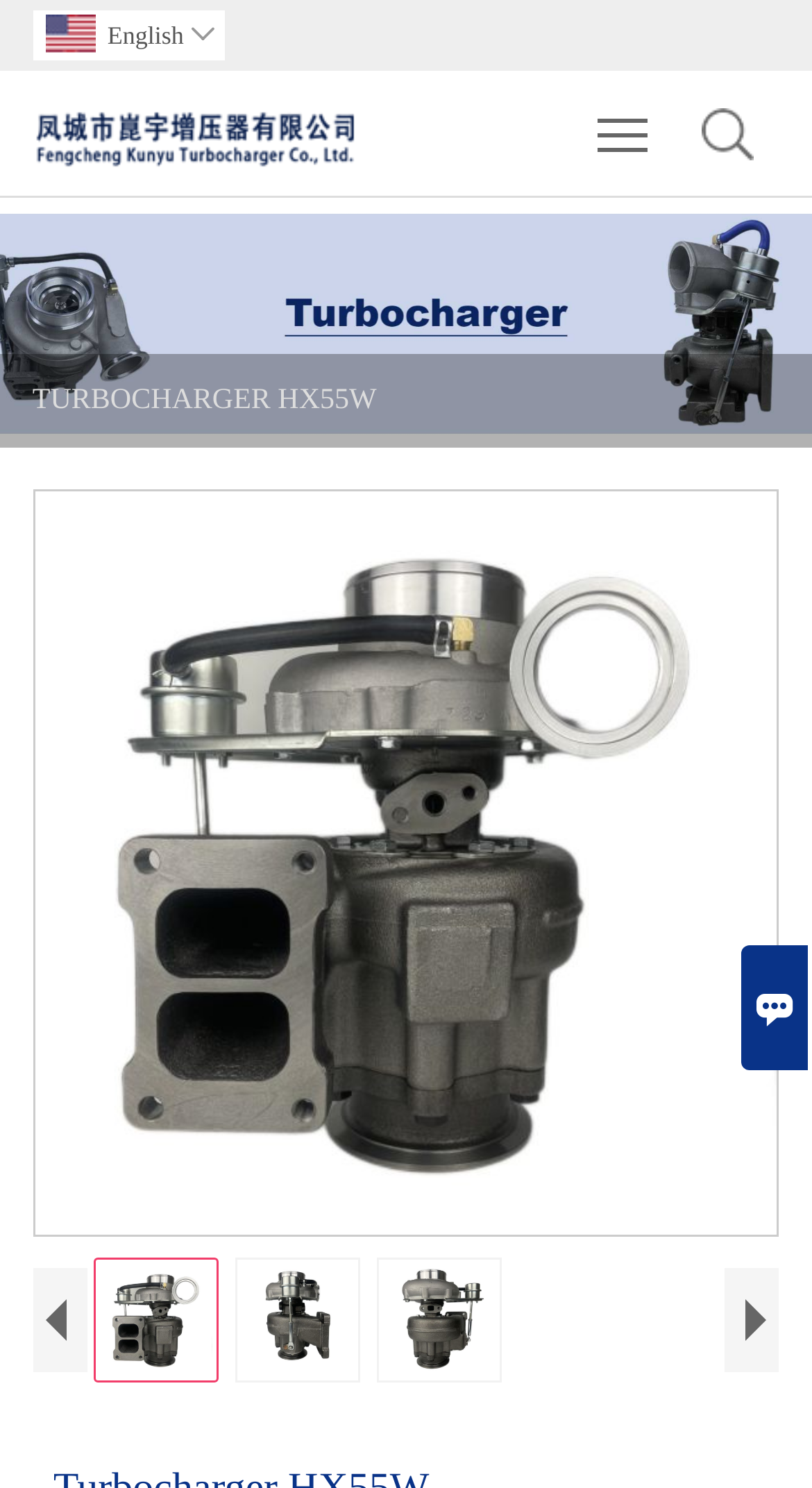Offer a meticulous description of the webpage's structure and content.

The webpage is about Turbocharger HX55W manufacturers and factories, with a focus on Fengcheng Kunyu Turbocharger Co., Ltd. At the top-right corner, there is a language selection menu with 11 options, including English, العربية, Български, and more. Below the language menu, there is a company logo and a link to the company's name, Fengcheng Kunyu Turbocharger Co., Ltd.

On the left side of the page, there is a prominent heading "TURBOCHARGER HX55W" in a large font. Below the heading, there is a large image that takes up most of the page's width, showcasing the Turbocharger HX55W product. At the bottom of the page, there are three smaller images of the same product, aligned horizontally.

At the top-left corner, there is a checkbox to toggle the main menu visibility. There are also some icons, including a hamburger menu icon and a globe icon, which may represent the language selection menu. Overall, the webpage appears to be a product page or a company profile page, with a focus on showcasing the Turbocharger HX55W product and providing language options for users.